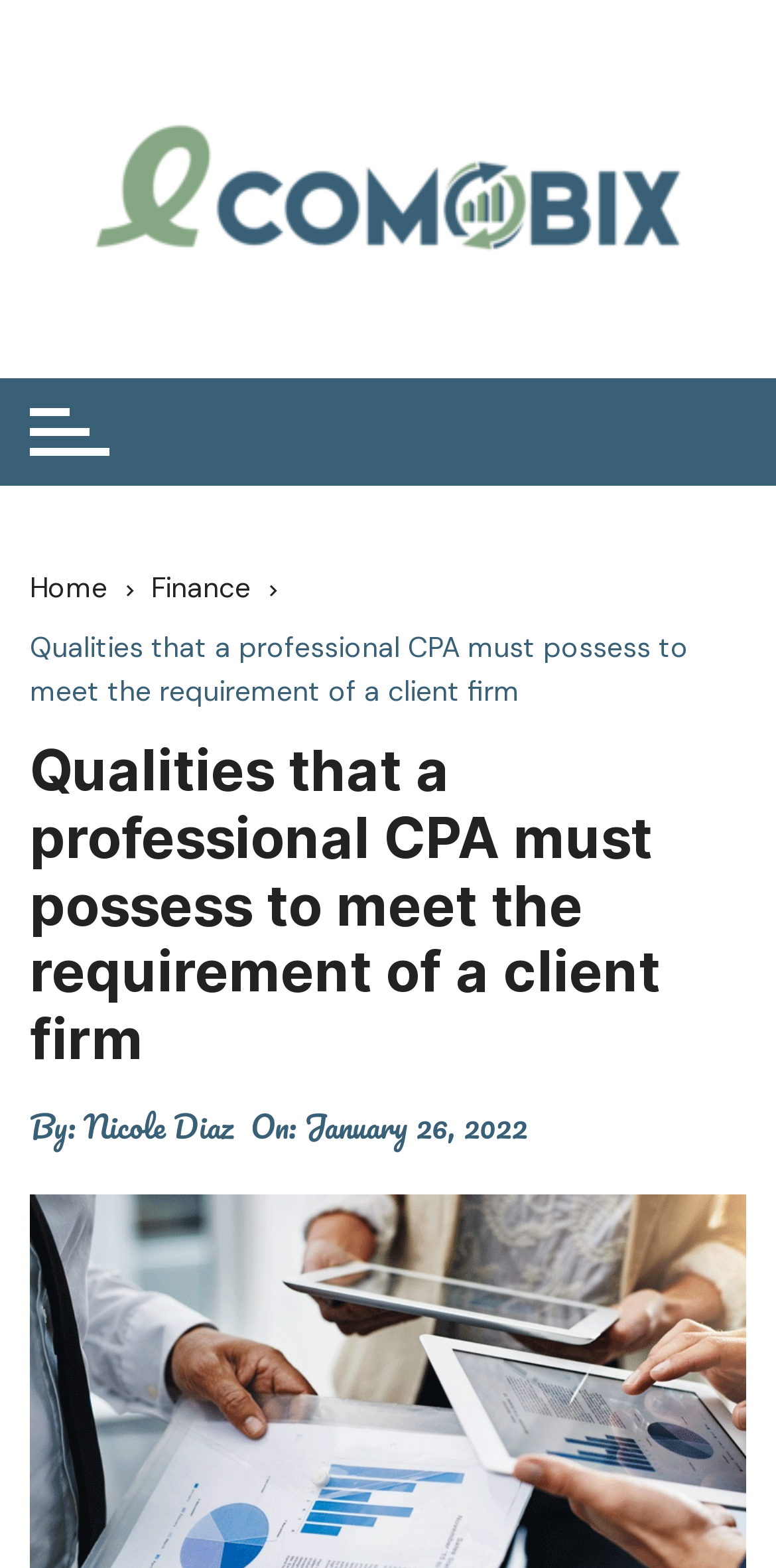Provide the bounding box coordinates of the HTML element described by the text: "Nicole Diaz".

[0.108, 0.704, 0.3, 0.734]